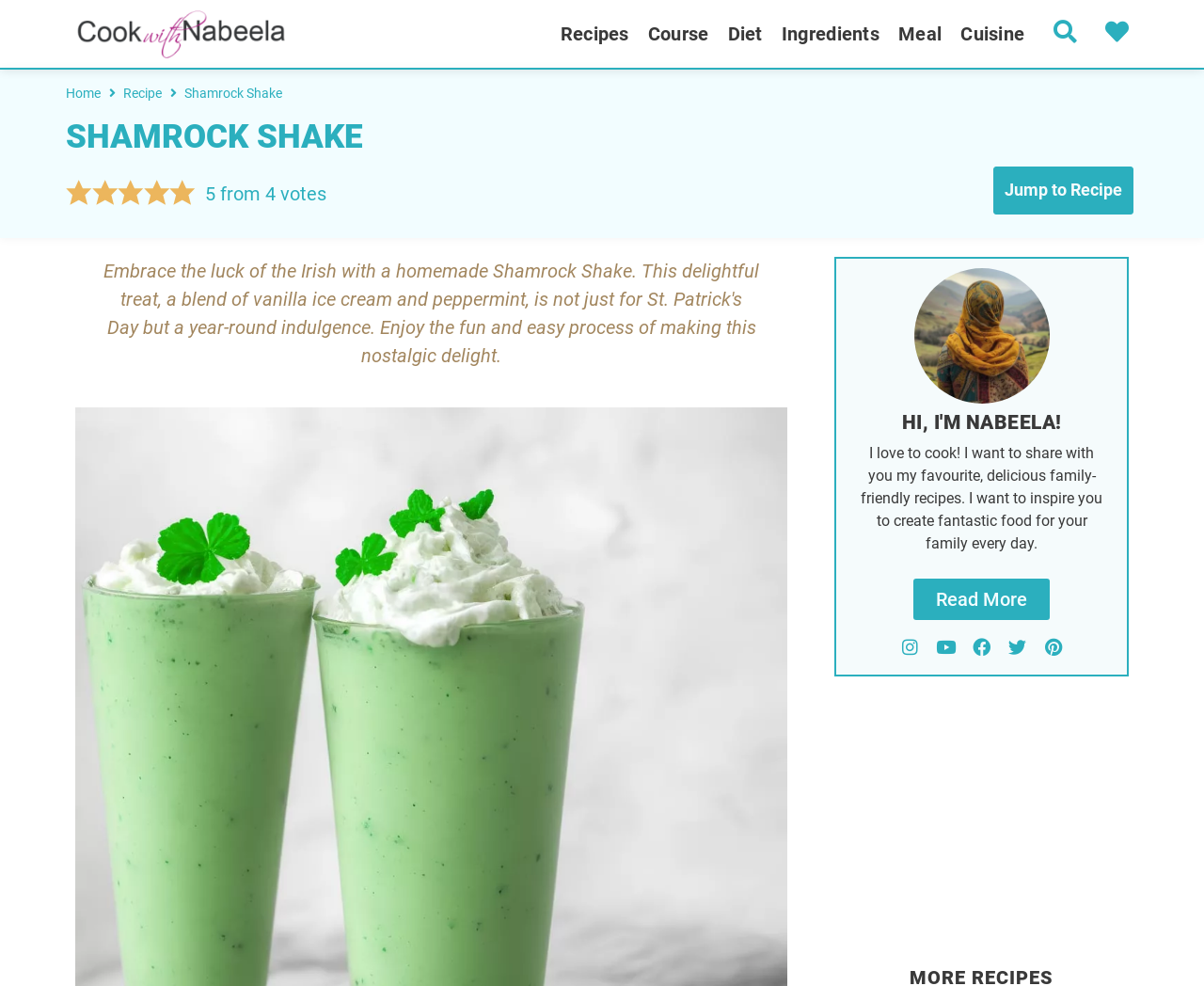Determine the bounding box of the UI component based on this description: "Facebook". The bounding box coordinates should be four float values between 0 and 1, i.e., [left, top, right, bottom].

[0.8, 0.638, 0.83, 0.674]